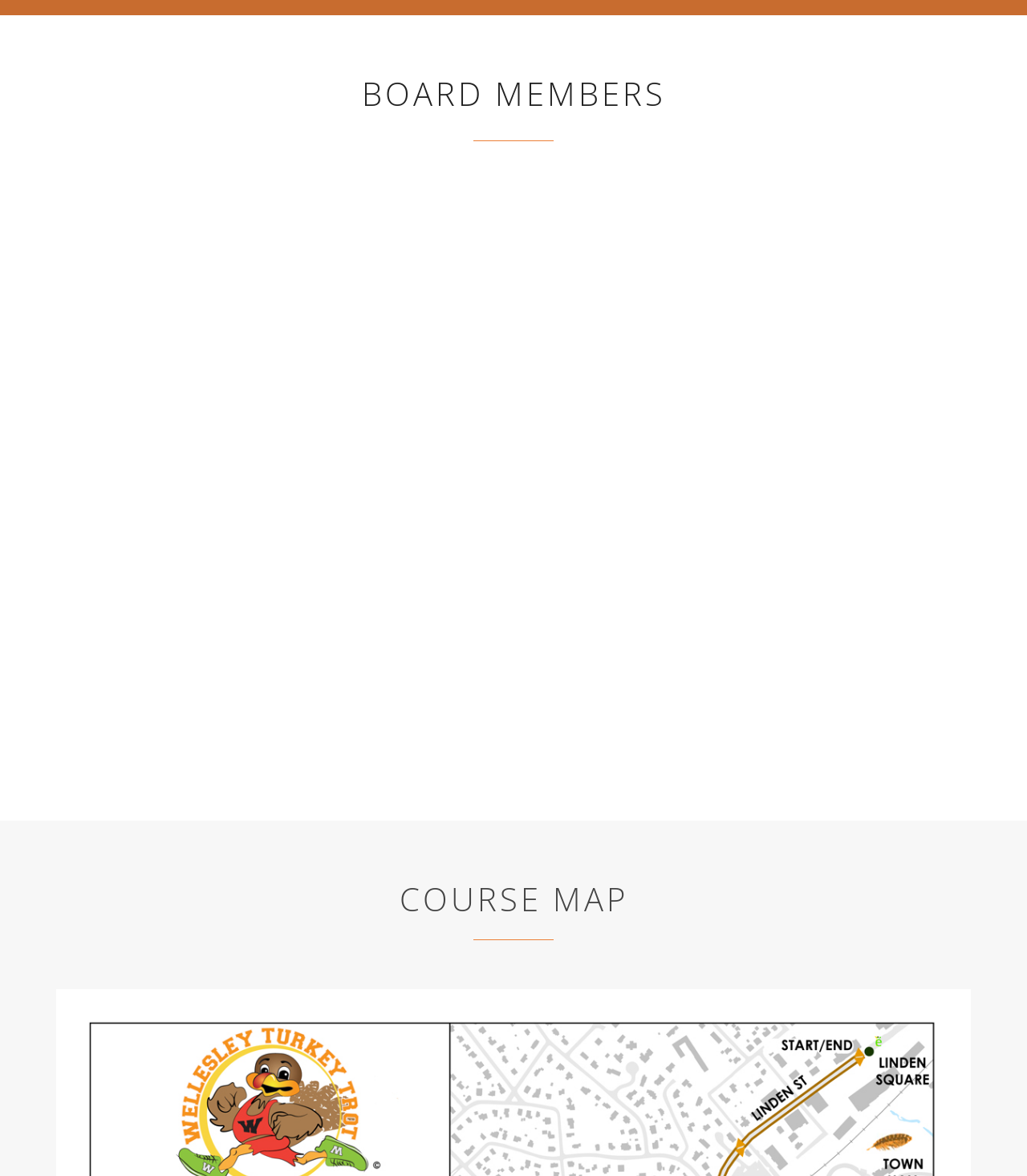Please identify the bounding box coordinates of the clickable area that will fulfill the following instruction: "Read news from The Swellesley Report, November 2022". The coordinates should be in the format of four float numbers between 0 and 1, i.e., [left, top, right, bottom].

[0.664, 0.184, 0.892, 0.199]